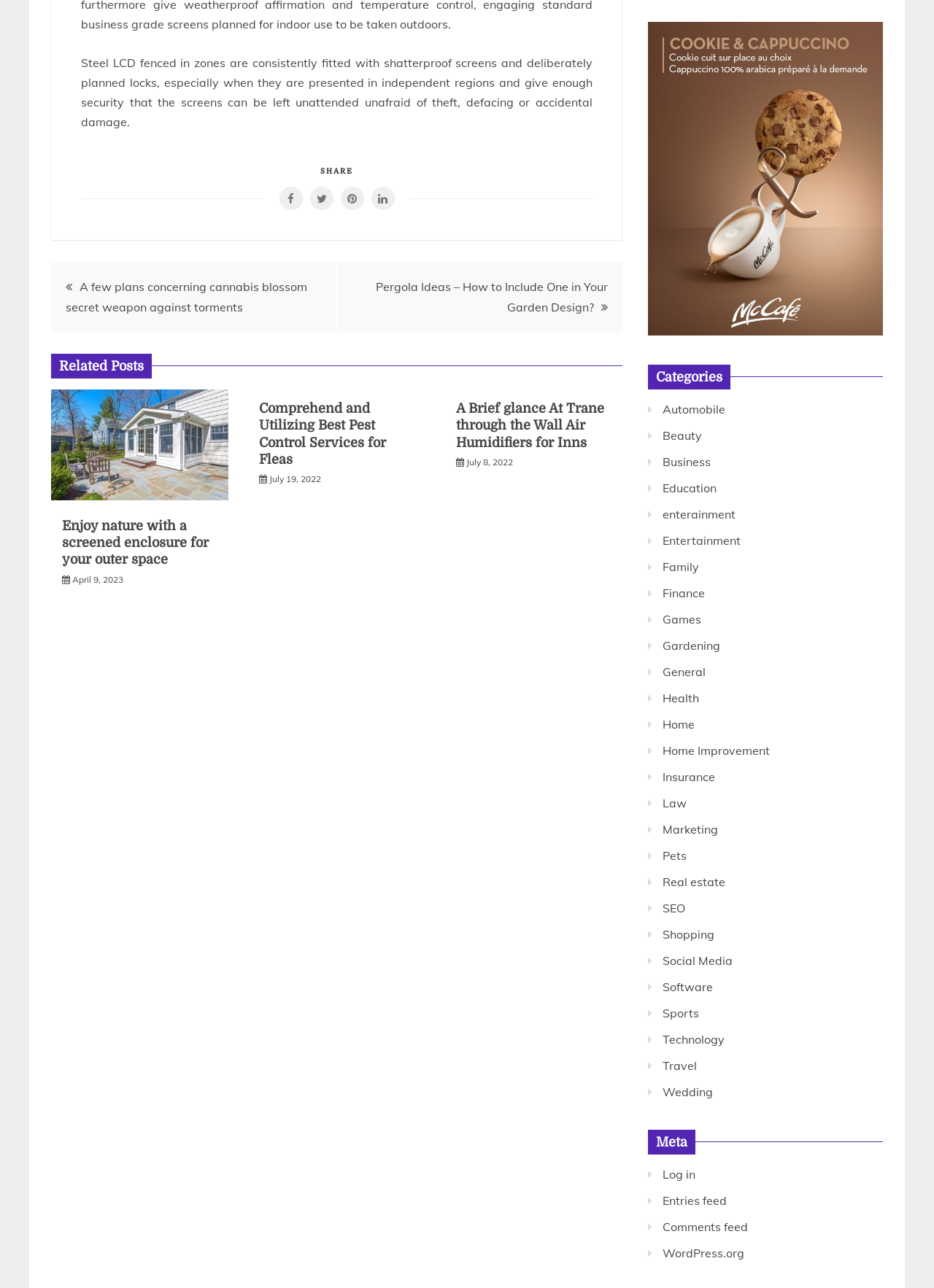Determine the bounding box coordinates of the clickable region to follow the instruction: "Log in to the website".

[0.709, 0.906, 0.745, 0.917]